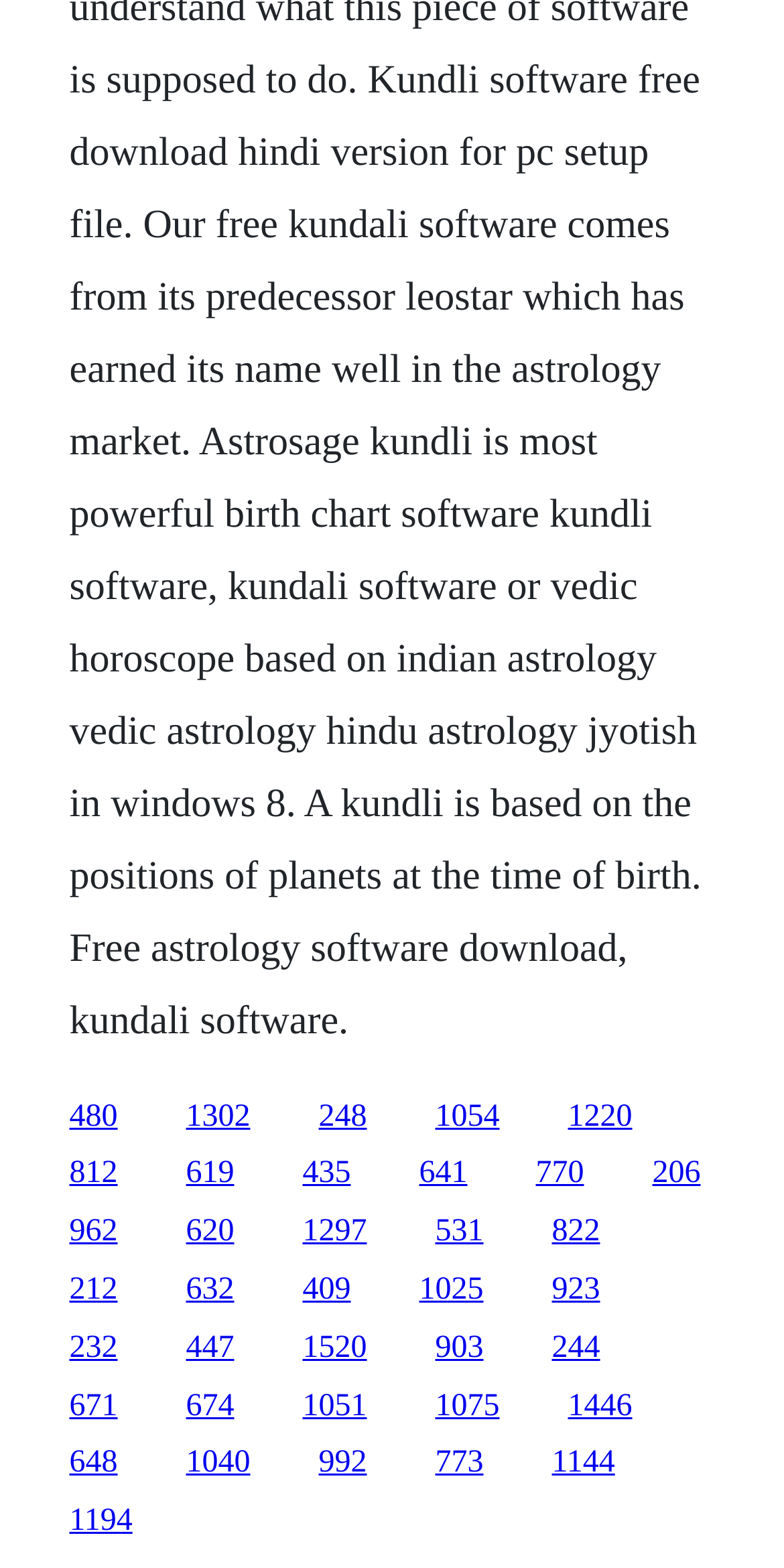Please locate the bounding box coordinates of the element that needs to be clicked to achieve the following instruction: "visit the third link". The coordinates should be four float numbers between 0 and 1, i.e., [left, top, right, bottom].

[0.406, 0.701, 0.468, 0.723]